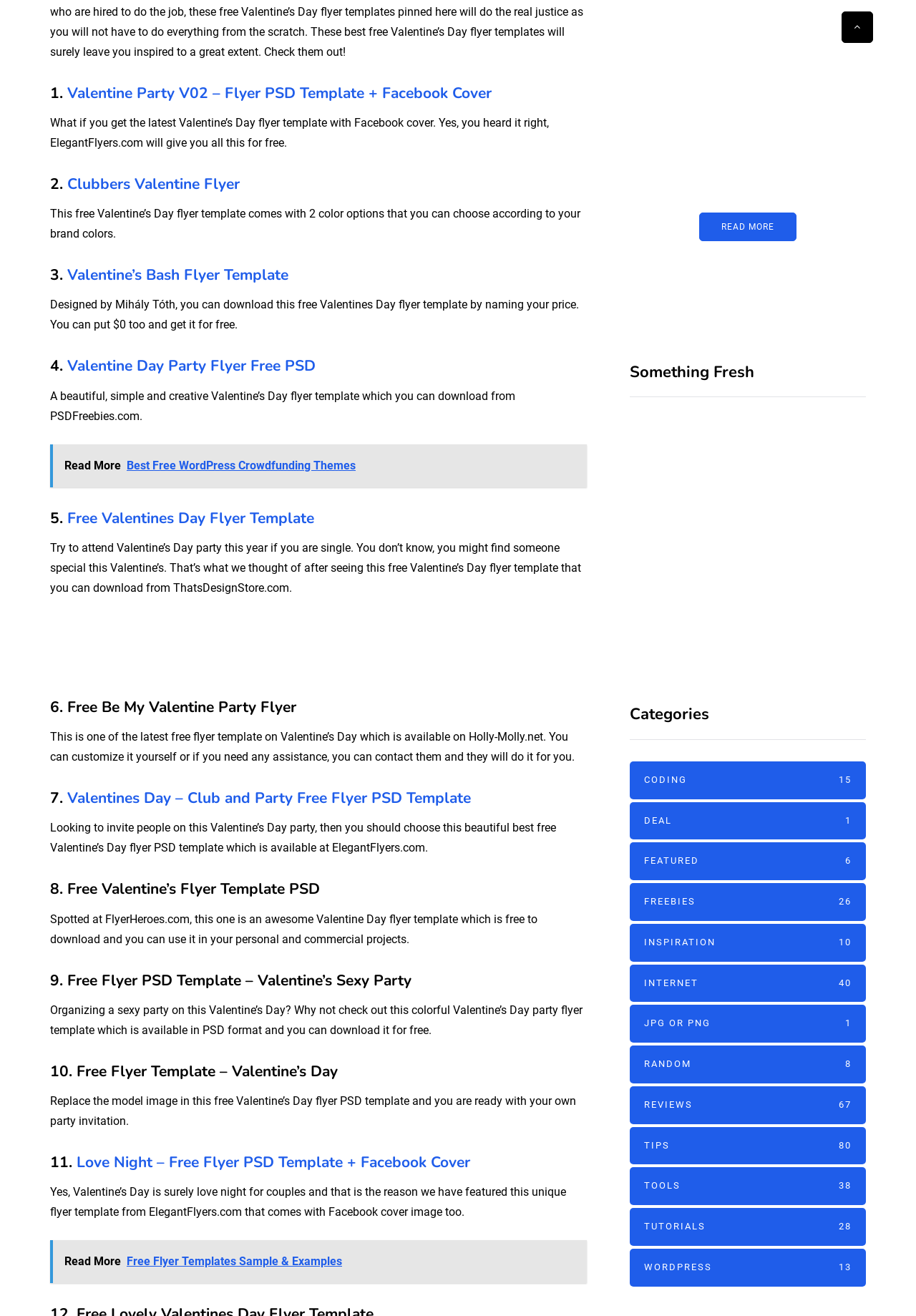Kindly respond to the following question with a single word or a brief phrase: 
What is the category of the webpage that lists '40 Best Free Modern Business Card PSD Templates'?

Freebies